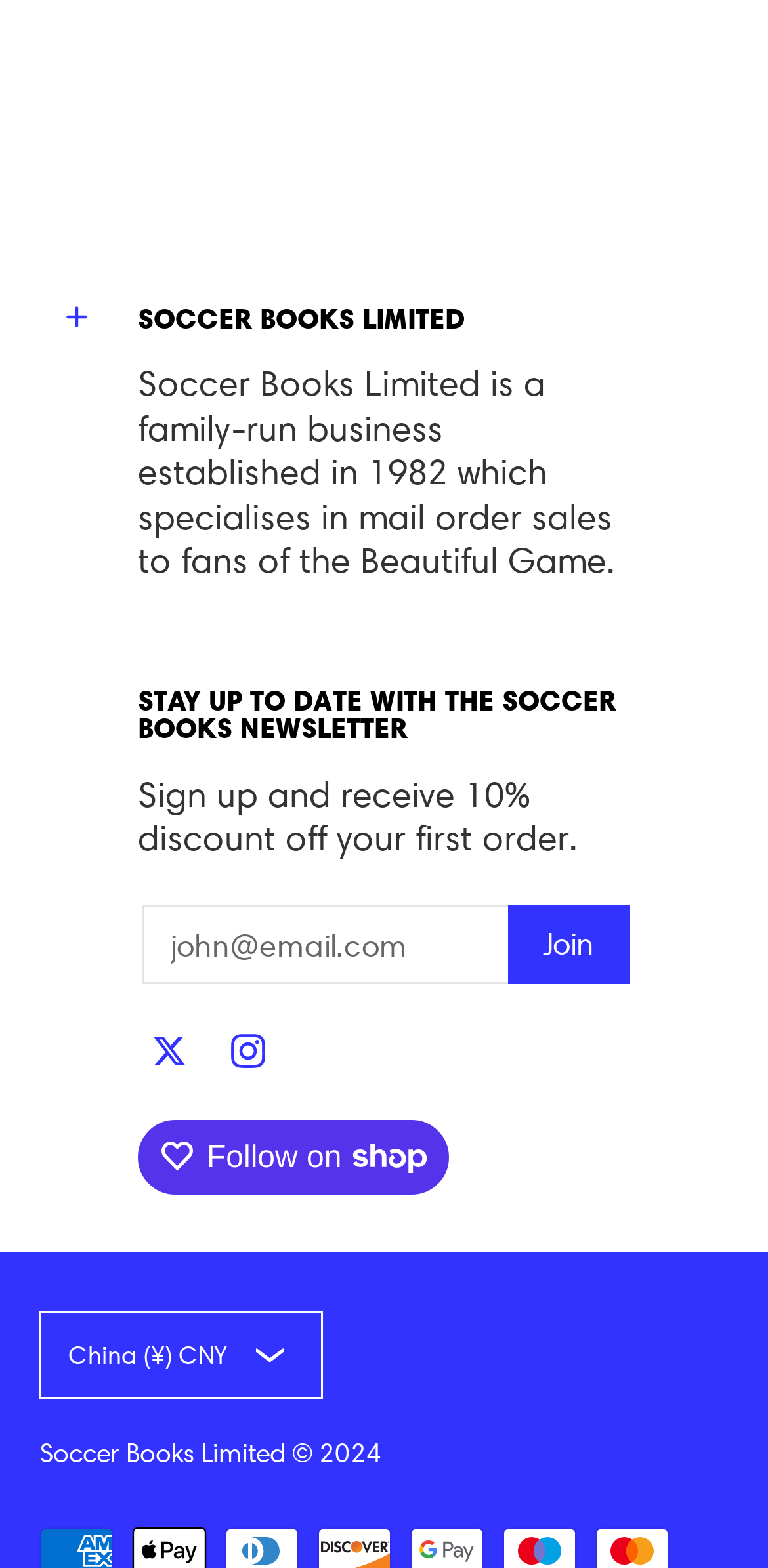Based on the visual content of the image, answer the question thoroughly: What is the purpose of the 'Open' button?

The 'Open' button is located next to the StaticText 'Soccer Books Limited is a family-run business established in 1982 which specialises in mail order sales to fans of the Beautiful Game.' but its purpose is not explicitly stated on the webpage.